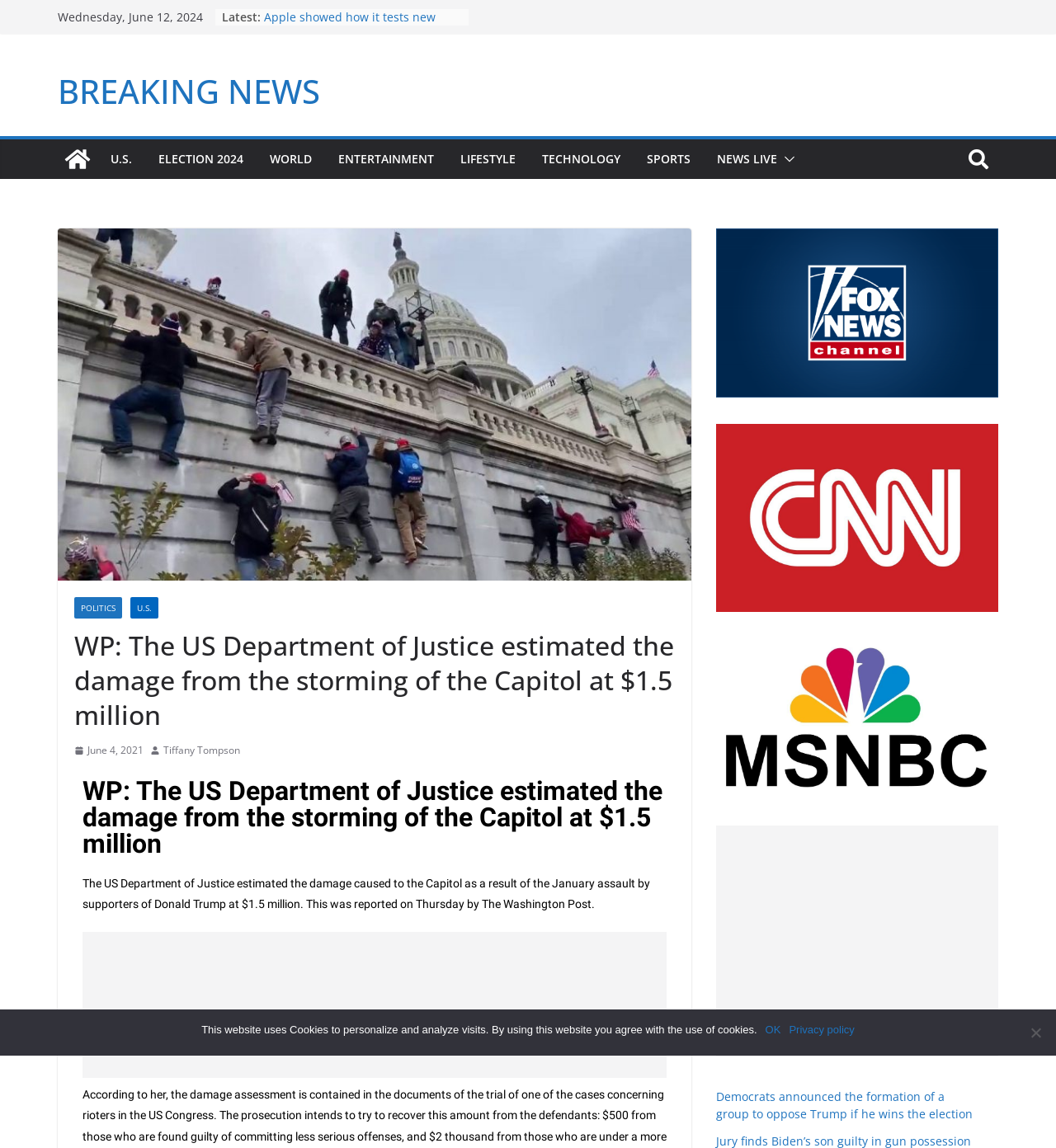Detail the features and information presented on the webpage.

This webpage appears to be a news website, with a focus on US politics and current events. At the top of the page, there is a date display showing "Wednesday, June 12, 2024" and a "Latest" section with a list of news headlines, including "Apple showed how it tests new iPhones for water resistance" and "Democrats announced the formation of a group to oppose Trump if he wins the election". 

Below the "Latest" section, there is a prominent headline "BREAKING NEWS" with a link to a related article. To the right of this headline, there is a row of links to different news categories, including "U.S.", "ELECTION 2024", "WORLD", "ENTERTAINMENT", "LIFESTYLE", "TECHNOLOGY", and "SPORTS". 

Further down the page, there is a main article with the title "WP: The US Department of Justice estimated the damage from the storming of the Capitol at $1.5 million". The article text is accompanied by an image and provides more information about the topic. 

On the right-hand side of the page, there are several sections, including a "POLITICS" section with links to related articles, a "U.S." section with more news headlines, and a section with a heading "WP: The US Department of Justice estimated the damage from the storming of the Capitol at $1.5 million" that appears to be a duplicate of the main article. 

There are also several advertisements and promotional sections on the page, including a "Cookie Notice" dialog box at the bottom of the page. Additionally, there are four complementary sections on the right-hand side of the page, each containing a figure and a link.